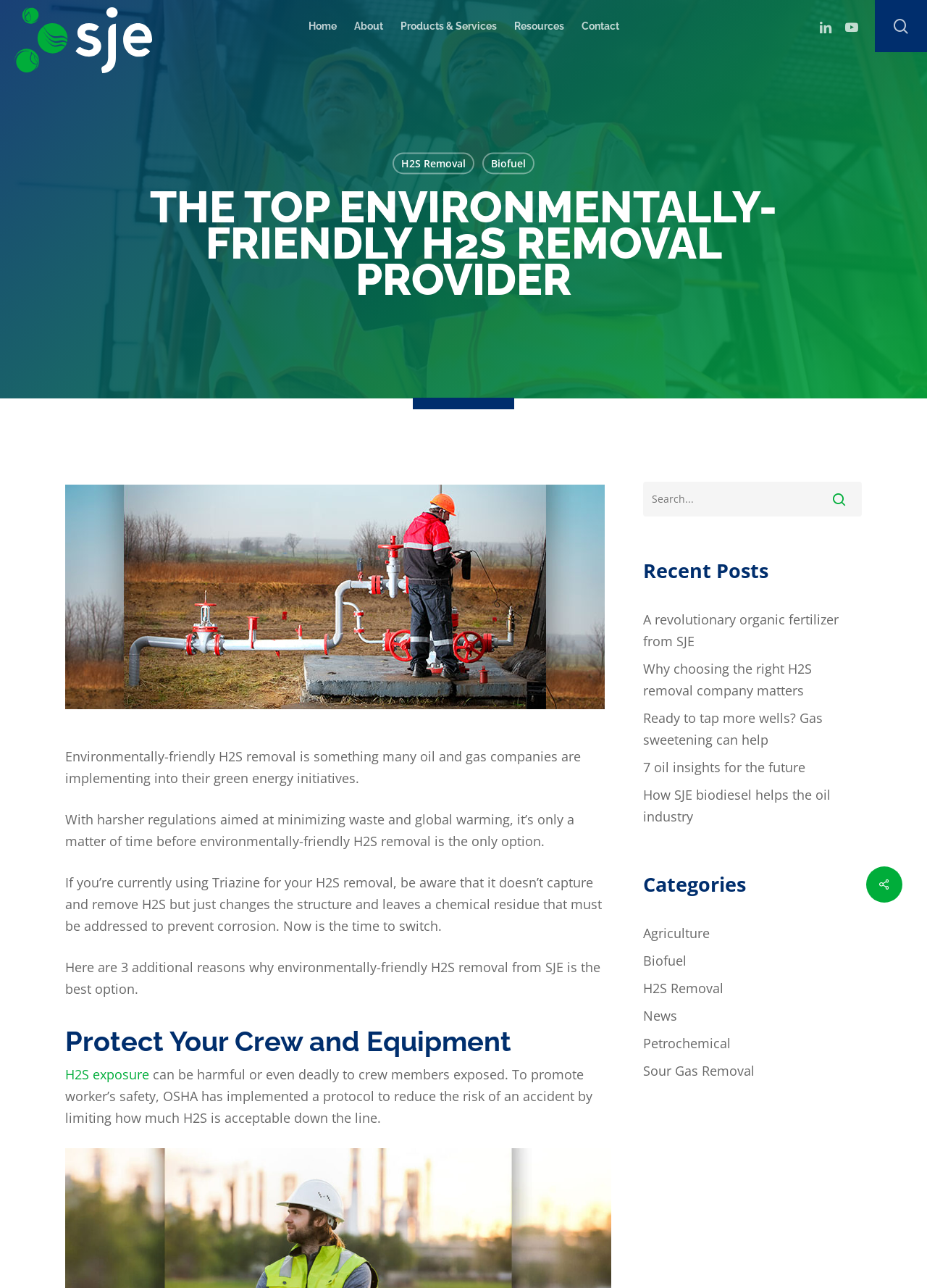Determine the bounding box coordinates for the area that needs to be clicked to fulfill this task: "Go to Home page". The coordinates must be given as four float numbers between 0 and 1, i.e., [left, top, right, bottom].

[0.323, 0.015, 0.372, 0.026]